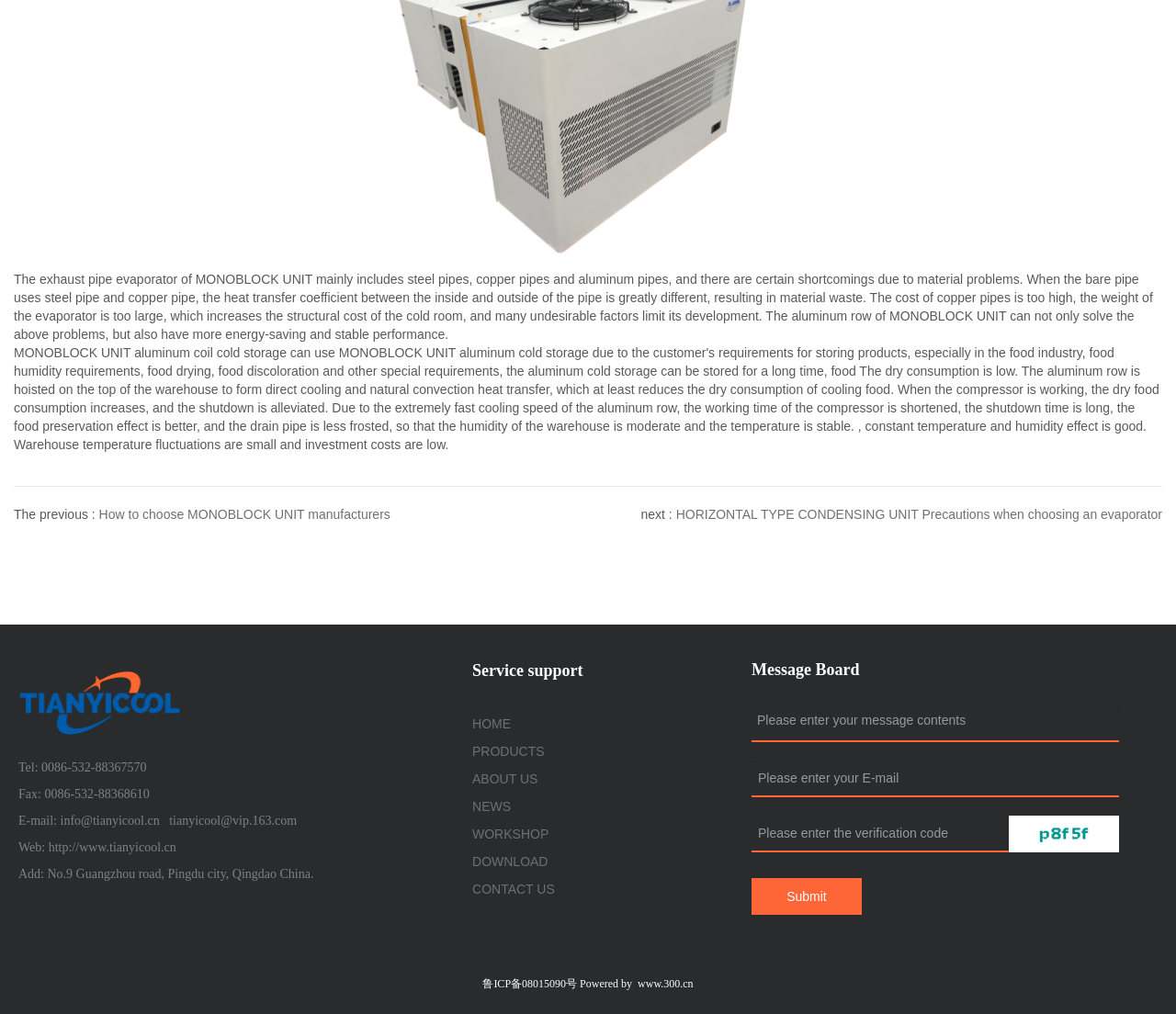Find the bounding box coordinates of the element you need to click on to perform this action: 'Submit your message'. The coordinates should be represented by four float values between 0 and 1, in the format [left, top, right, bottom].

[0.639, 0.866, 0.733, 0.903]